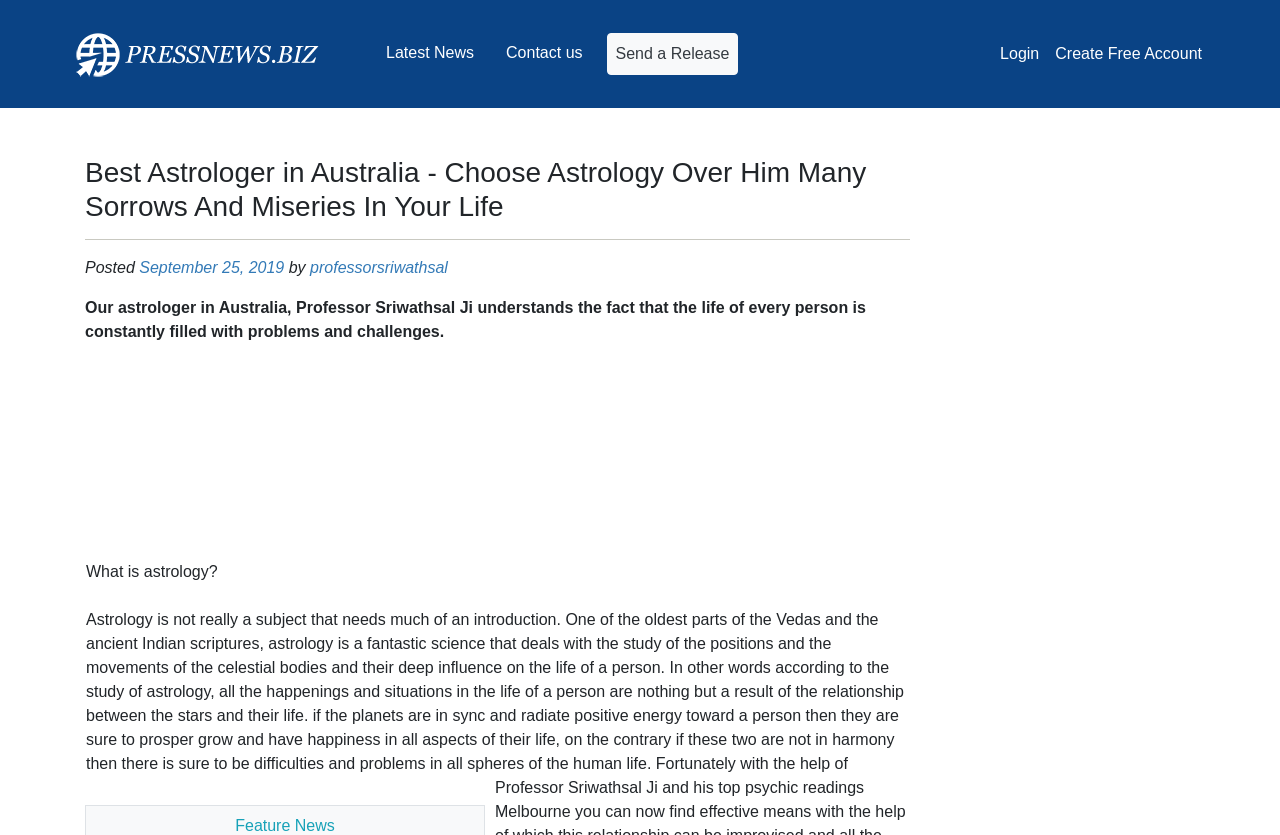Provide a single word or phrase to answer the given question: 
What is the profession of Professor Sriwathsal Ji?

Astrologer